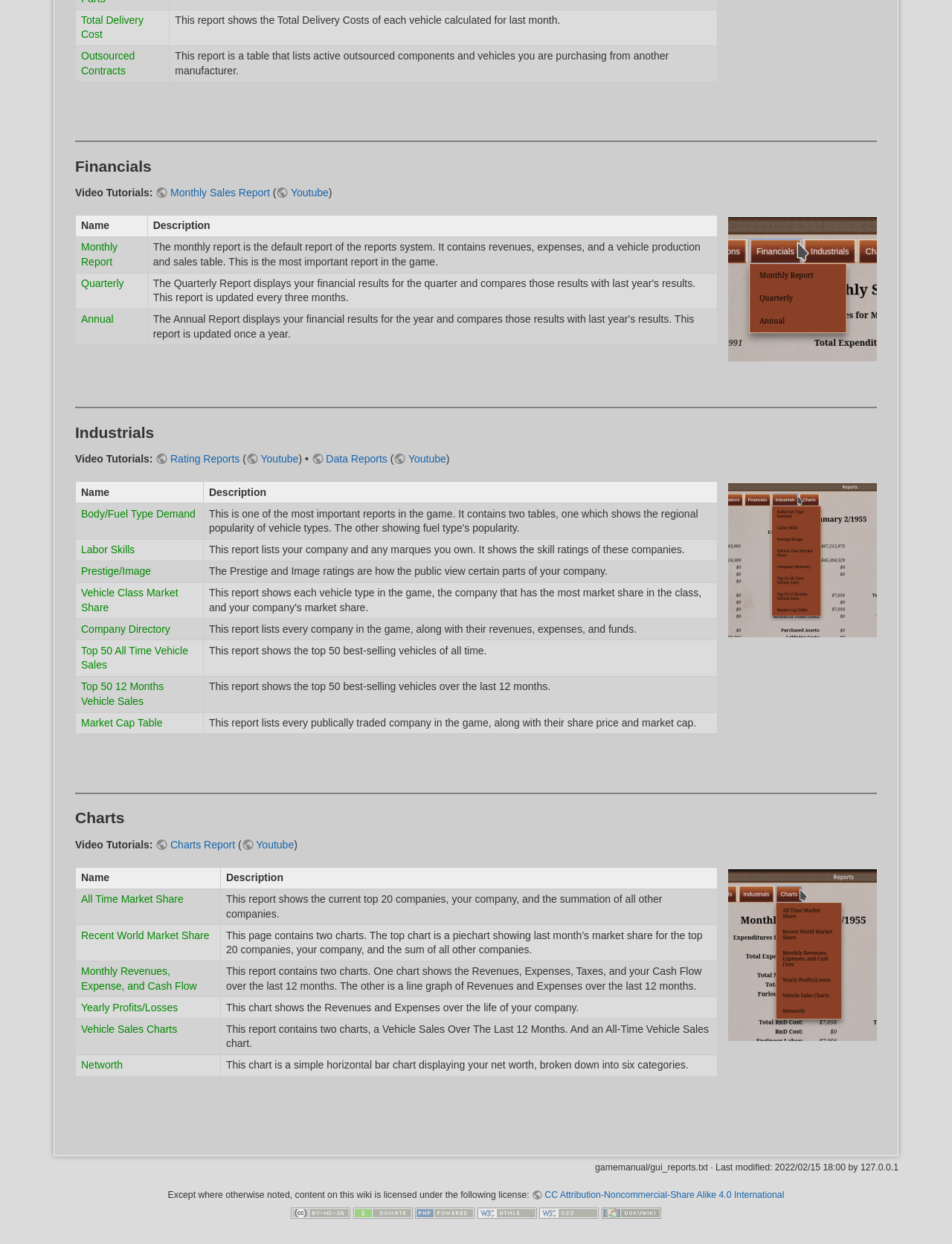Locate the bounding box of the user interface element based on this description: "Youtube".

[0.29, 0.15, 0.345, 0.16]